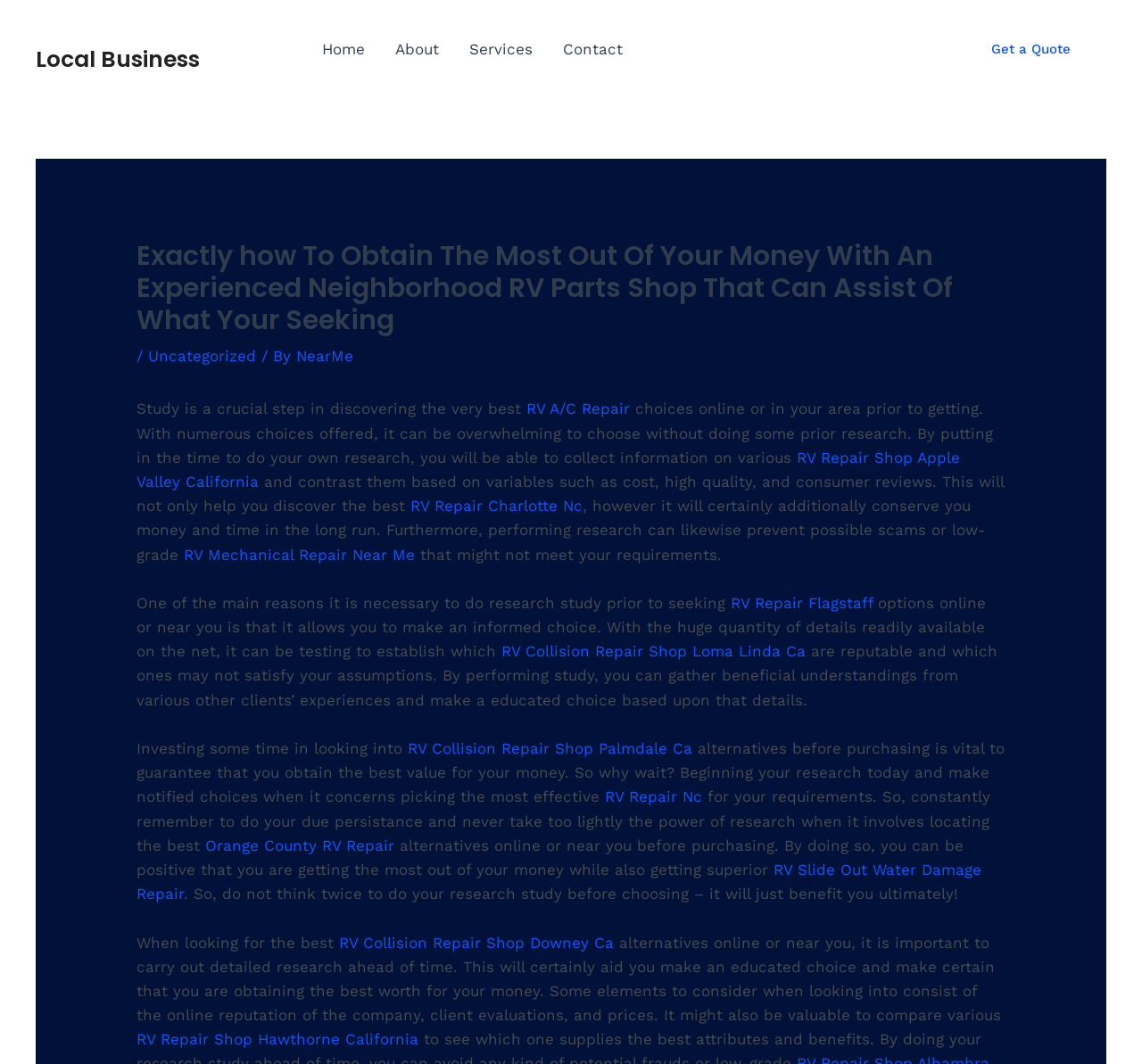Identify the title of the webpage and provide its text content.

Exactly how To Obtain The Most Out Of Your Money With An Experienced Neighborhood RV Parts Shop That Can Assist Of What Your Seeking